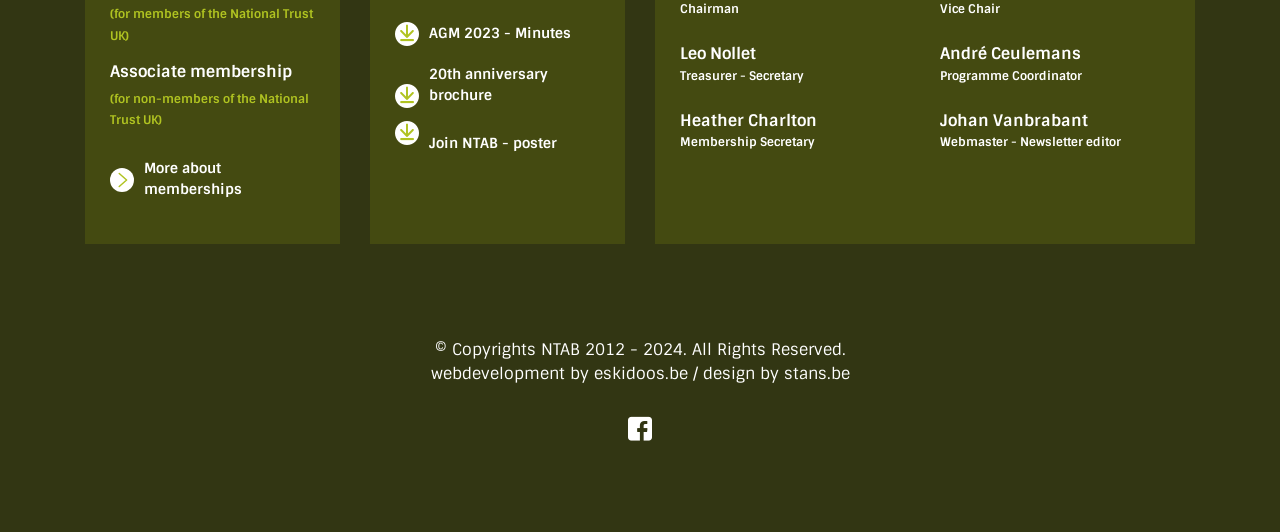Please answer the following question using a single word or phrase: 
How many links are there in the section about memberships?

2